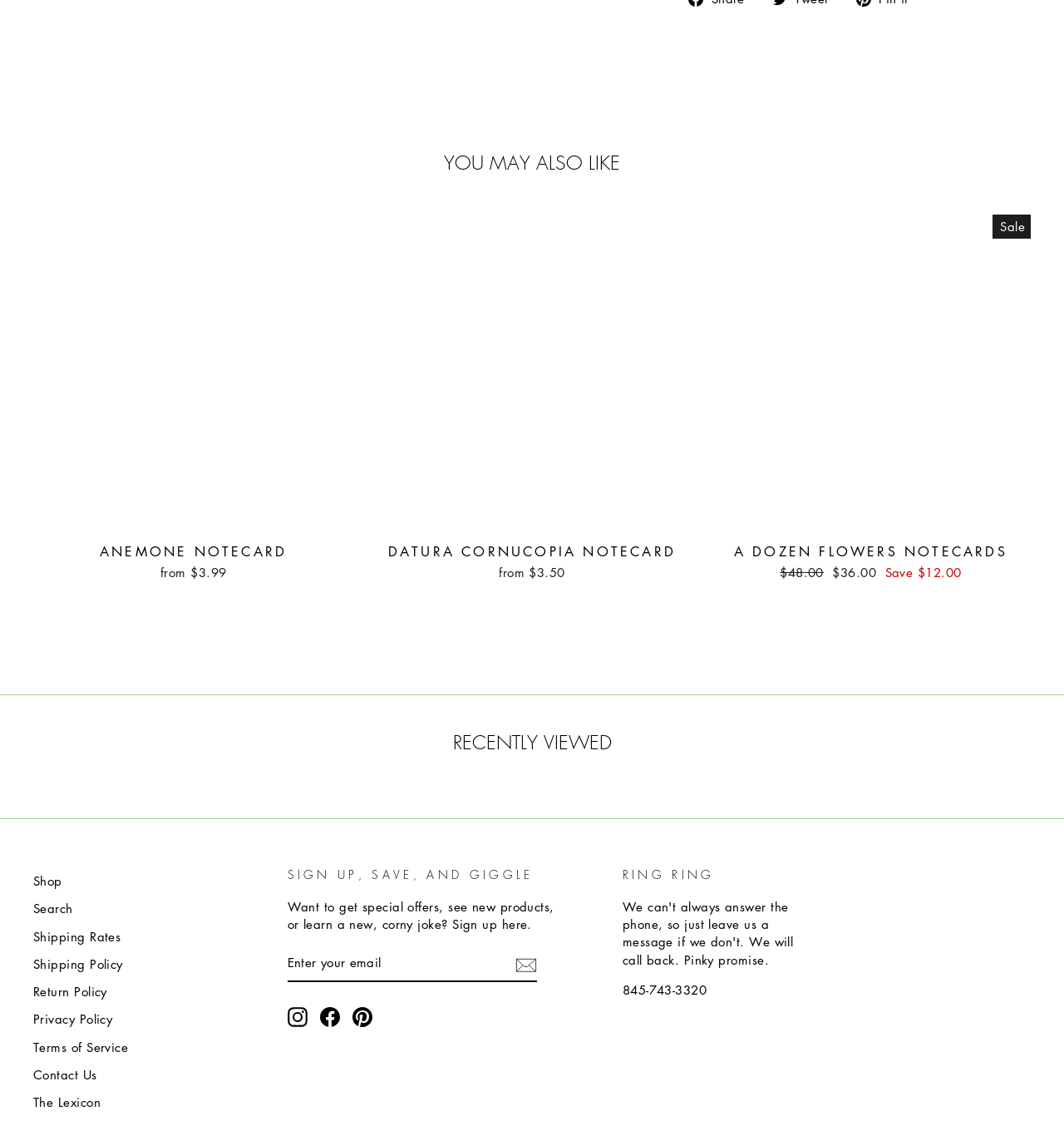Determine the bounding box coordinates of the clickable region to follow the instruction: "Search for products".

[0.031, 0.8, 0.069, 0.822]